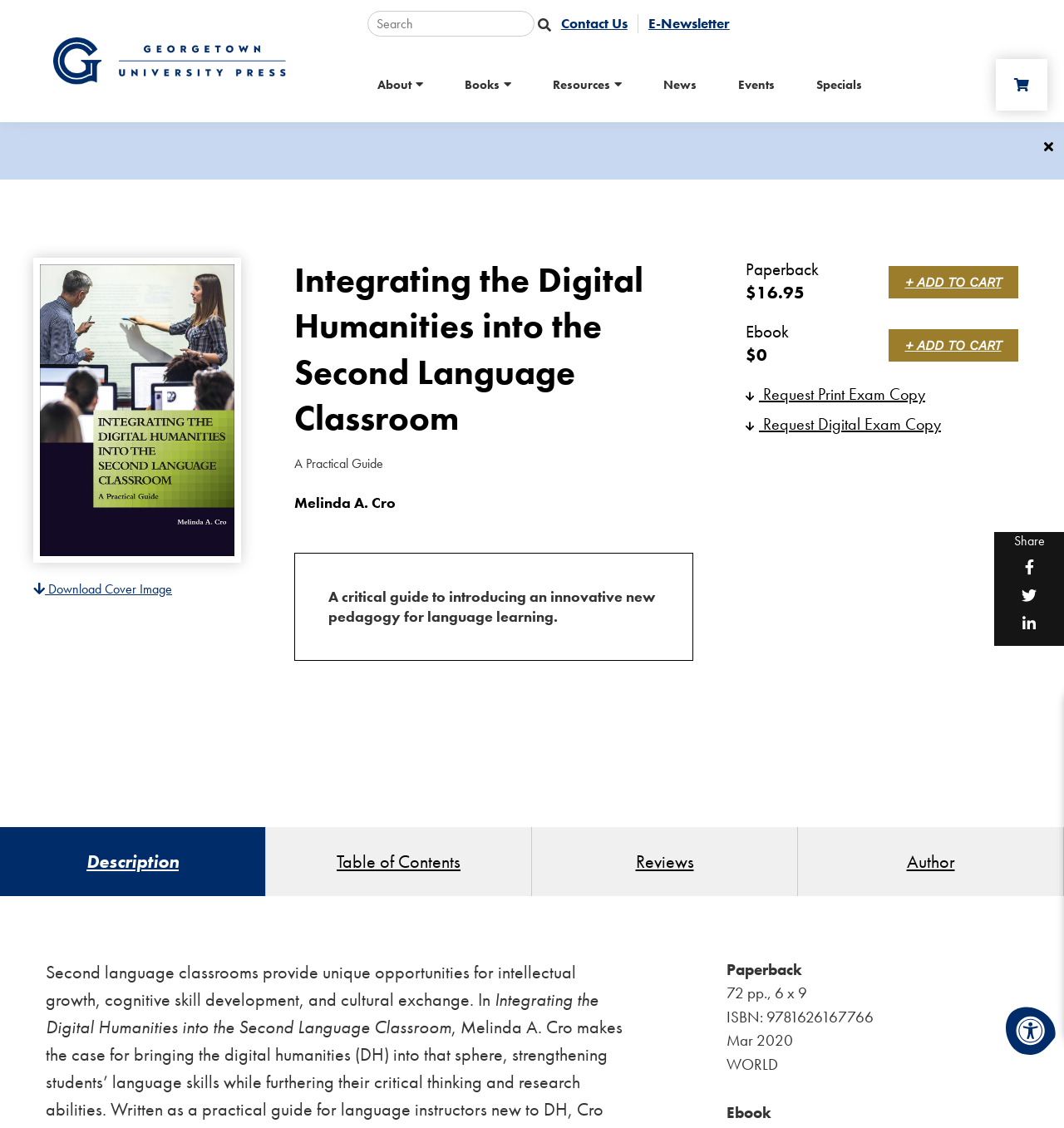Provide the bounding box coordinates for the UI element that is described by this text: "Skip to Content". The coordinates should be in the form of four float numbers between 0 and 1: [left, top, right, bottom].

[0.008, 0.007, 0.164, 0.044]